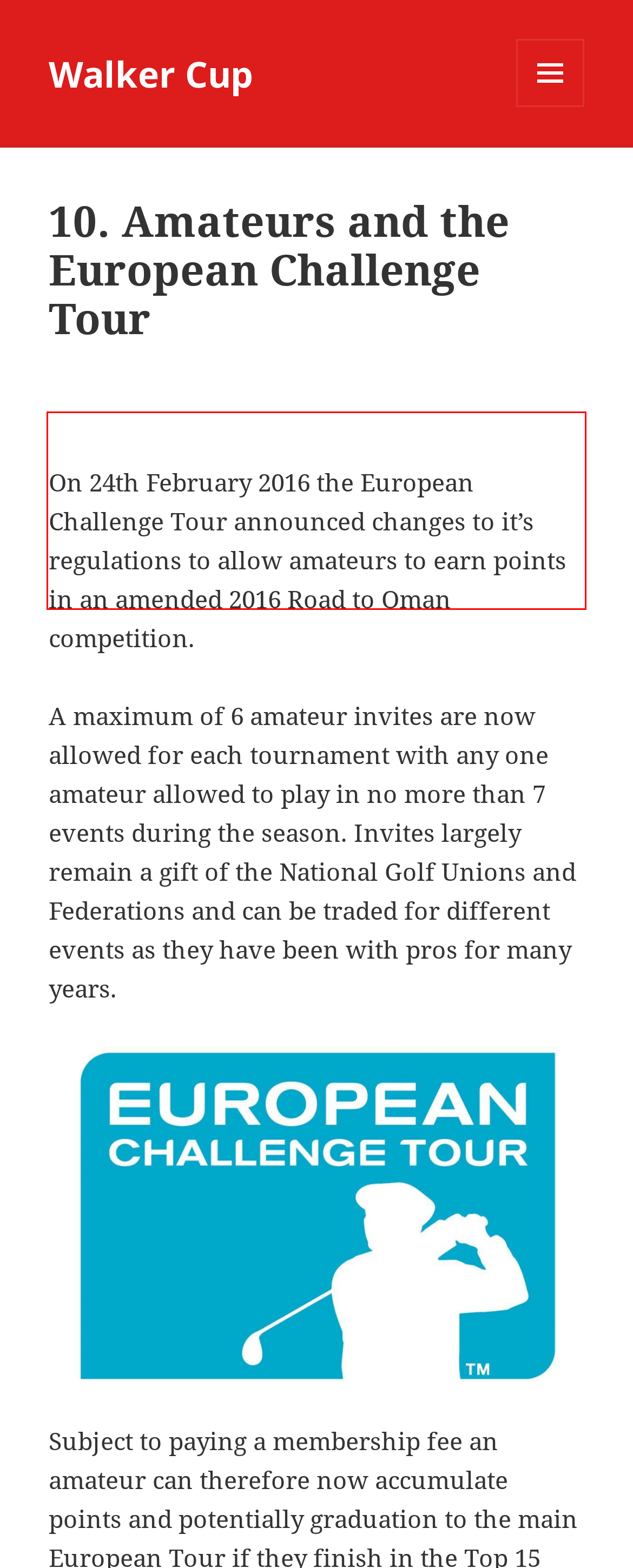Please perform OCR on the UI element surrounded by the red bounding box in the given webpage screenshot and extract its text content.

On 24th February 2016 the European Challenge Tour announced changes to it’s regulations to allow amateurs to earn points in an amended 2016 Road to Oman competition.